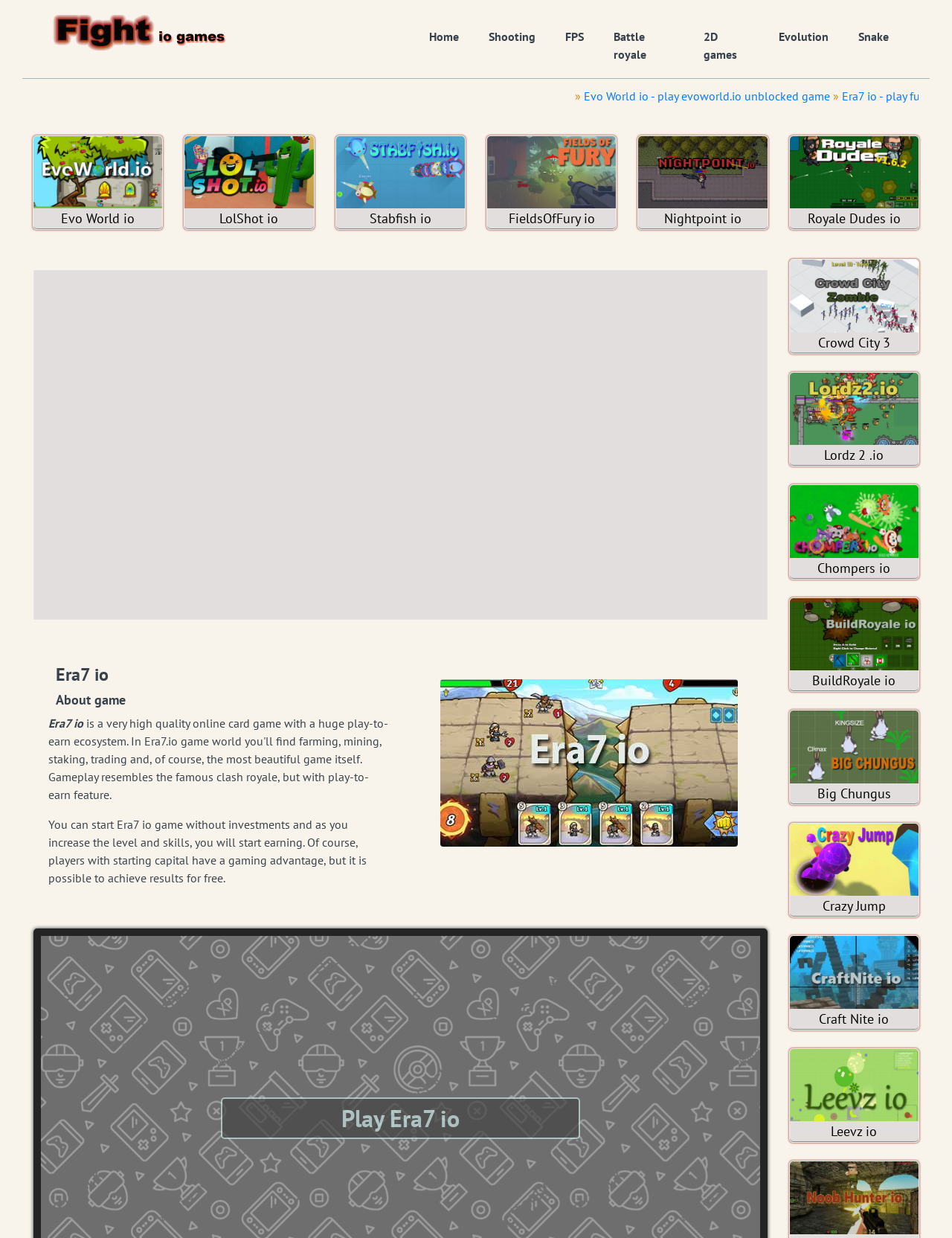Give a succinct answer to this question in a single word or phrase: 
What is the color of the 'logo' image?

Unknown